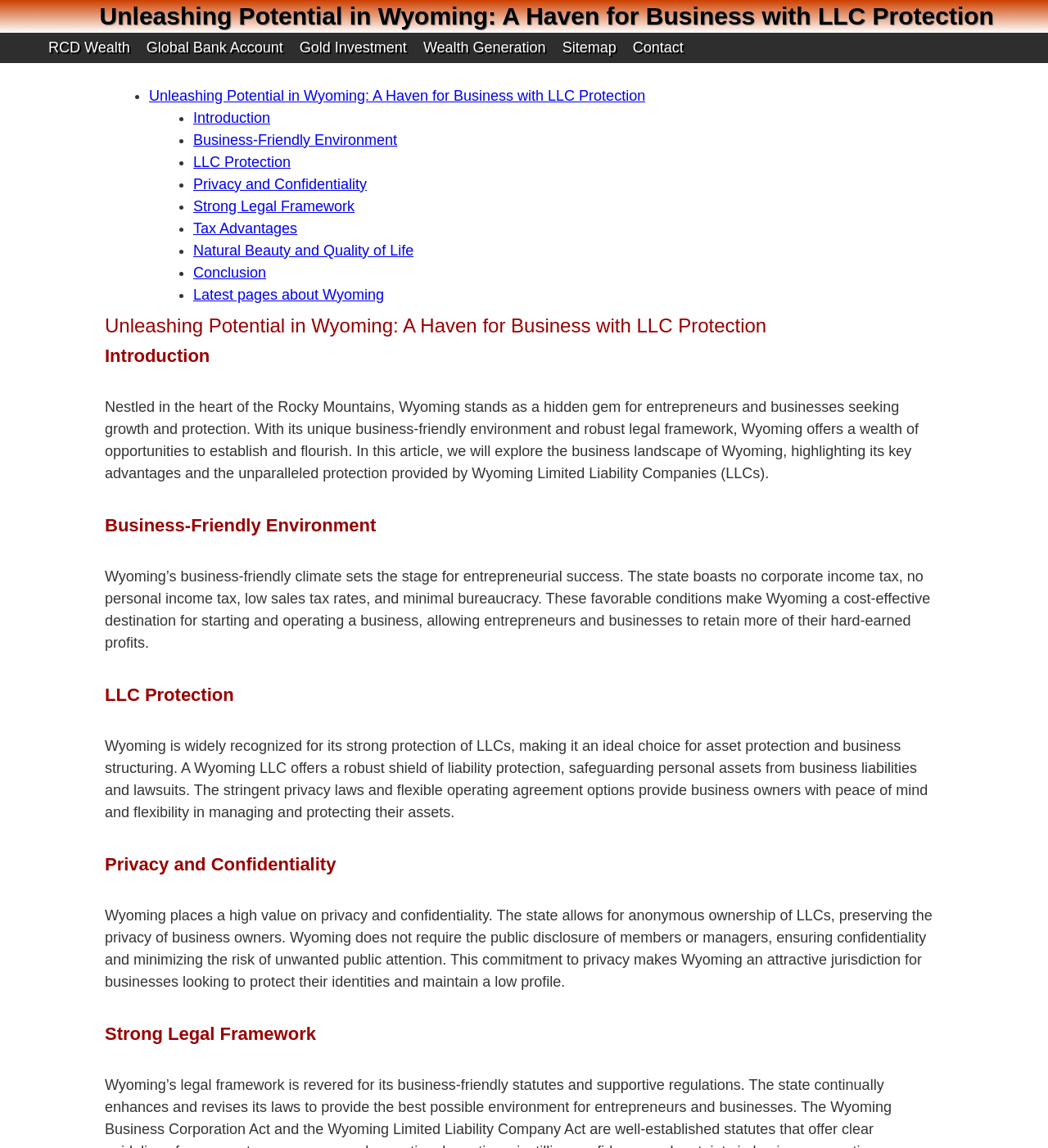Use a single word or phrase to answer the question:
What is the state described in the article?

Wyoming